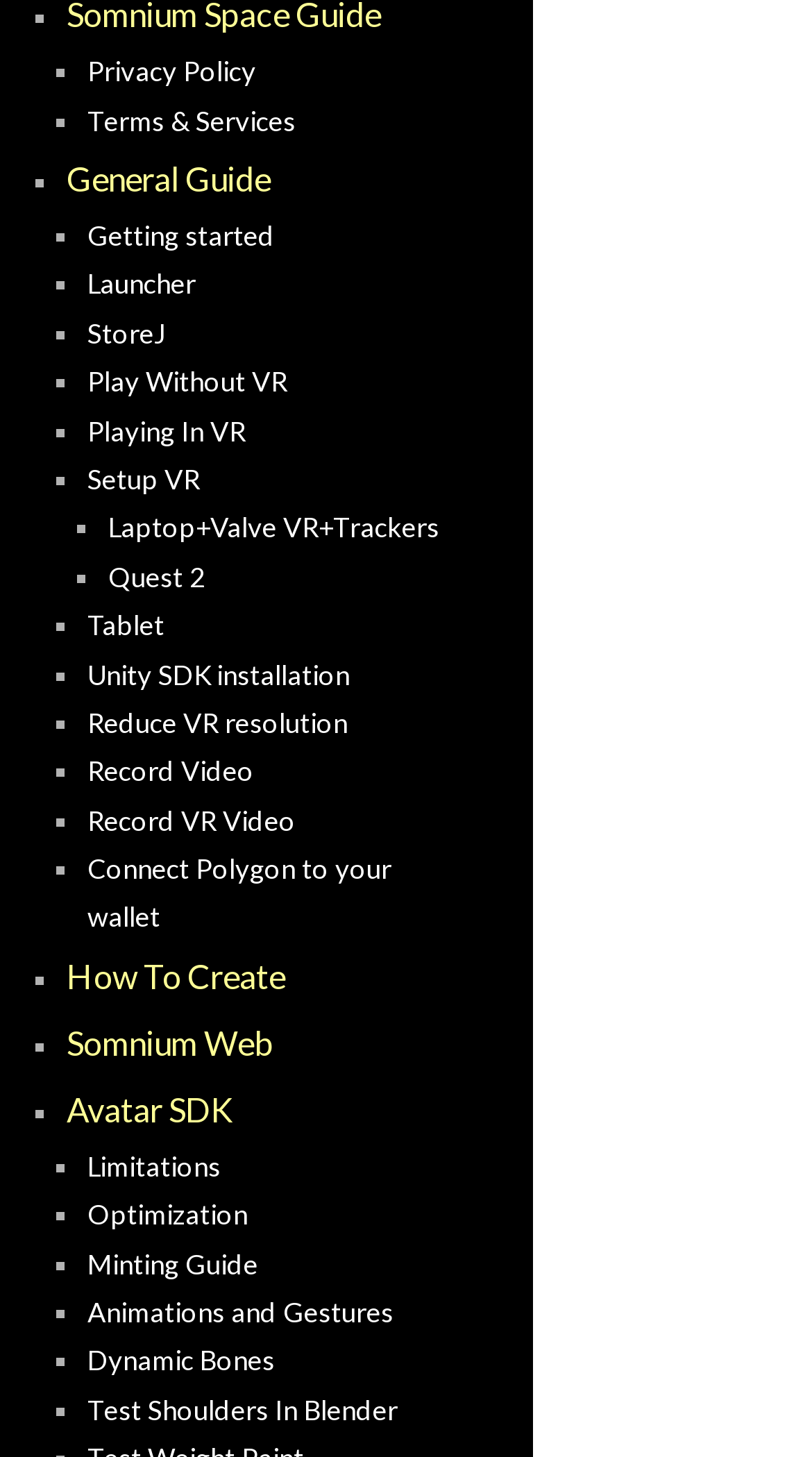Could you determine the bounding box coordinates of the clickable element to complete the instruction: "Explore Setup VR"? Provide the coordinates as four float numbers between 0 and 1, i.e., [left, top, right, bottom].

[0.108, 0.317, 0.246, 0.34]